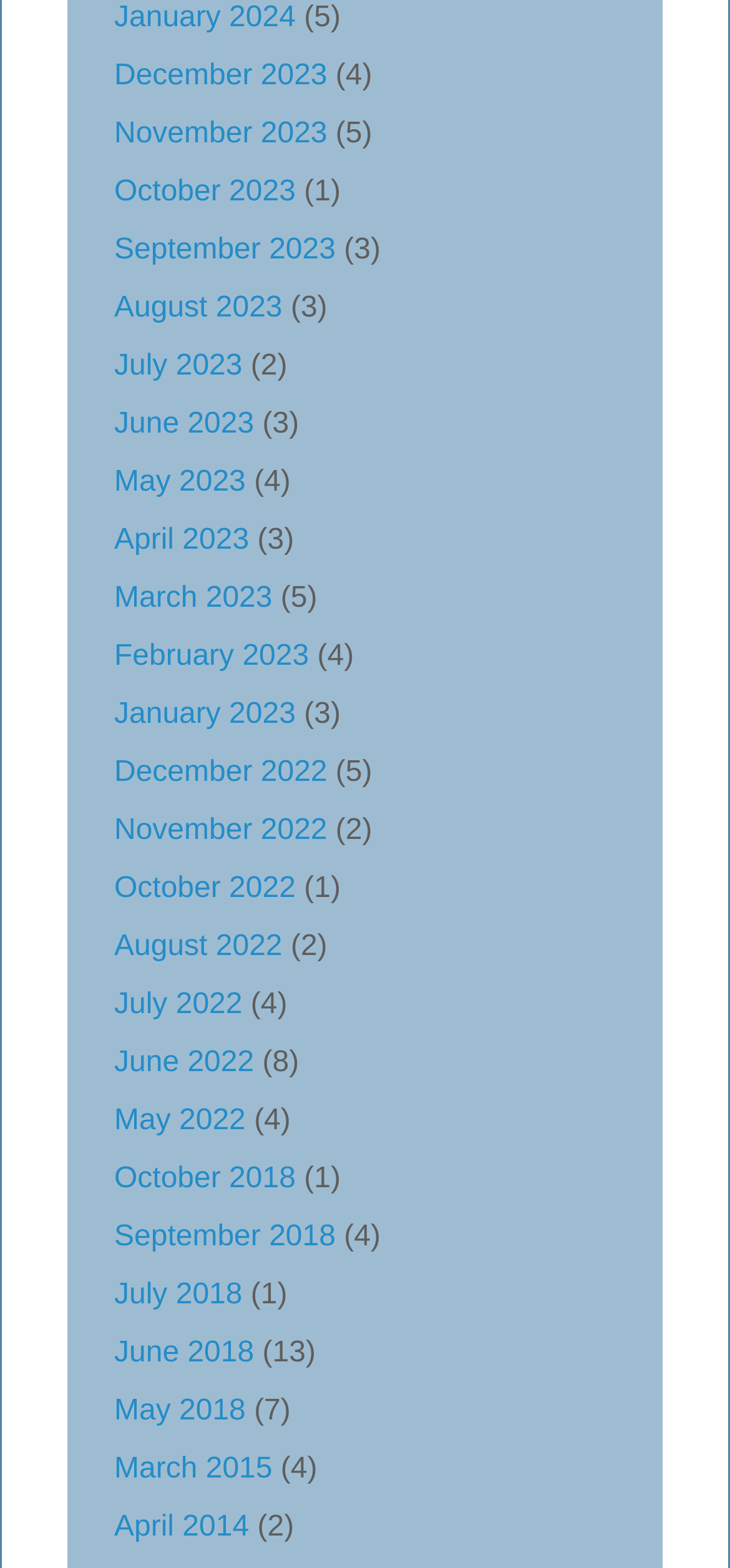Extract the bounding box for the UI element that matches this description: "November 2022".

[0.156, 0.519, 0.448, 0.54]